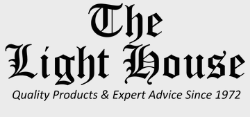Provide a short, one-word or phrase answer to the question below:
What is the main focus of the brand?

Lighting products